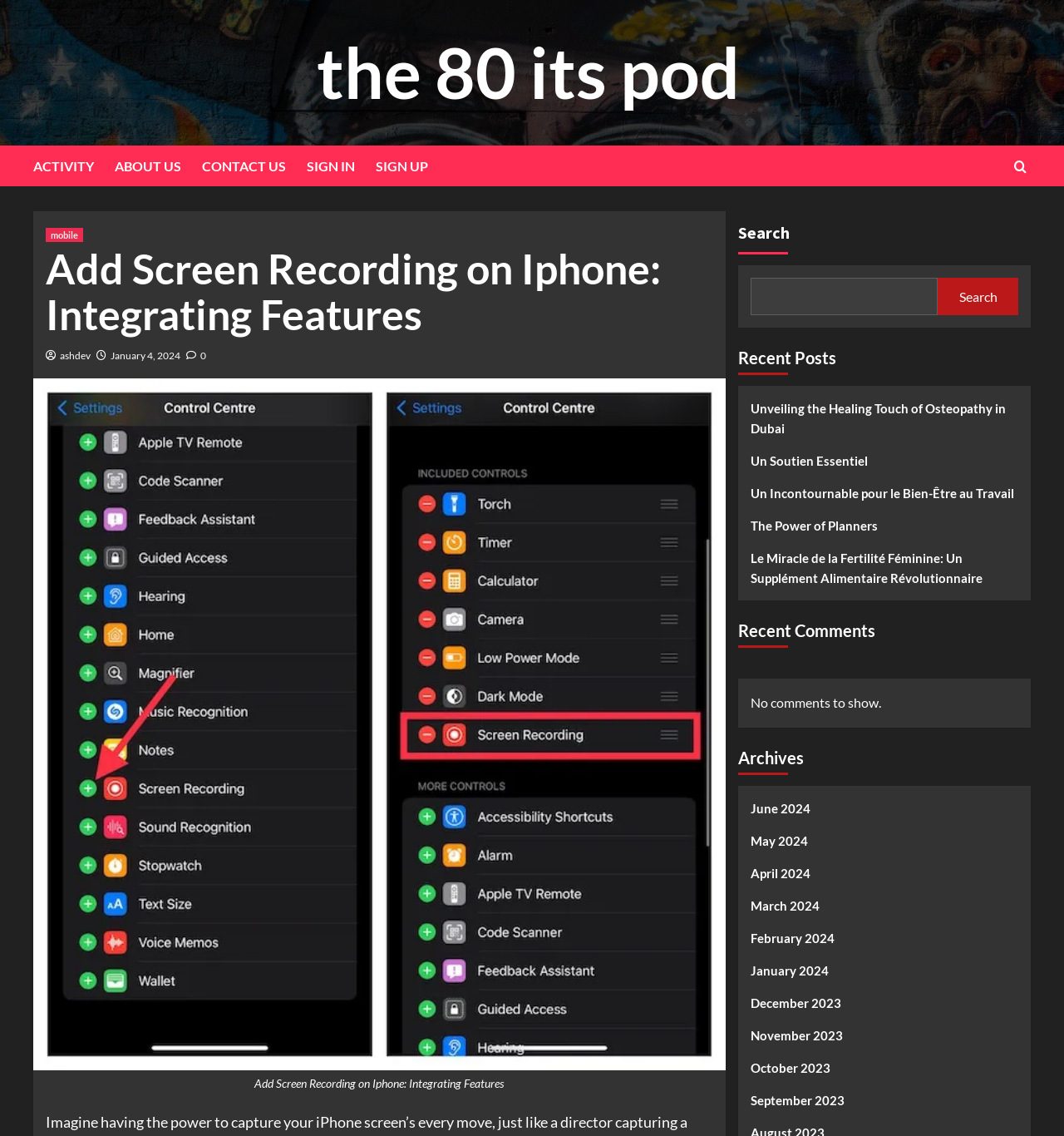Locate the bounding box coordinates of the area to click to fulfill this instruction: "View archives for January 2024". The bounding box should be presented as four float numbers between 0 and 1, in the order [left, top, right, bottom].

[0.705, 0.845, 0.957, 0.874]